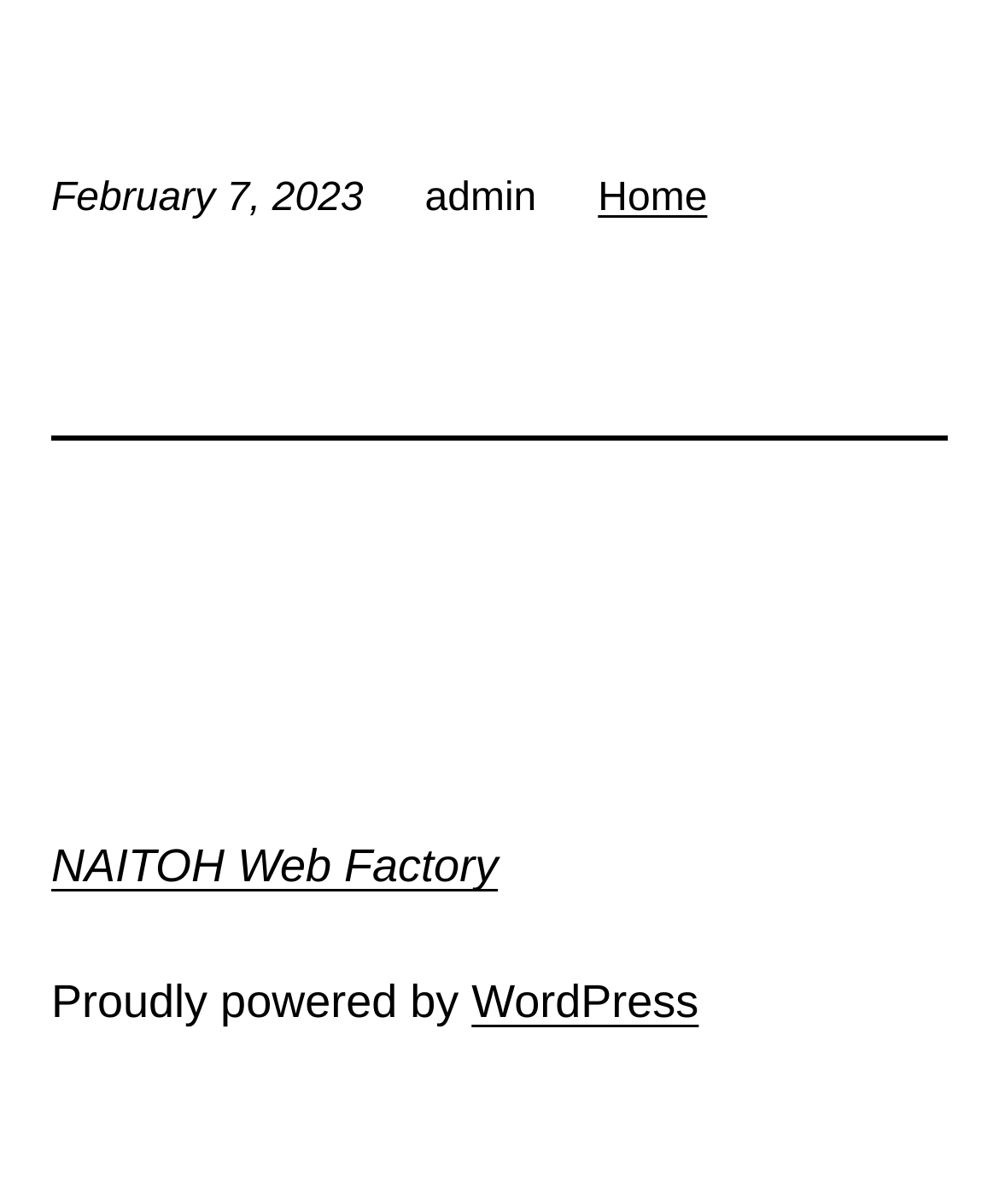Determine the bounding box for the described UI element: "NAITOH Web Factory".

[0.051, 0.699, 0.498, 0.741]